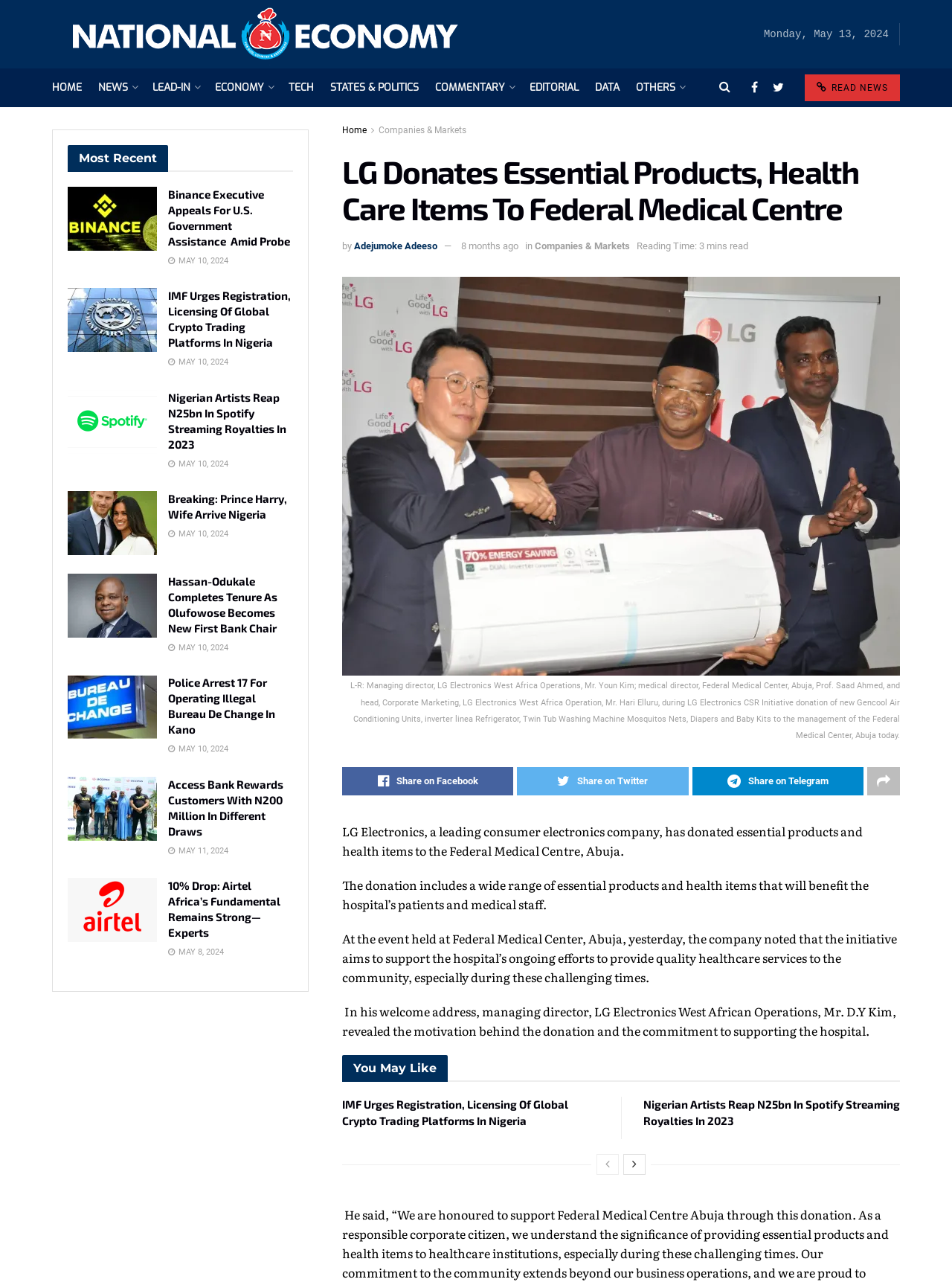Can you specify the bounding box coordinates of the area that needs to be clicked to fulfill the following instruction: "Click on the 'Companies & Markets' link"?

[0.398, 0.098, 0.49, 0.106]